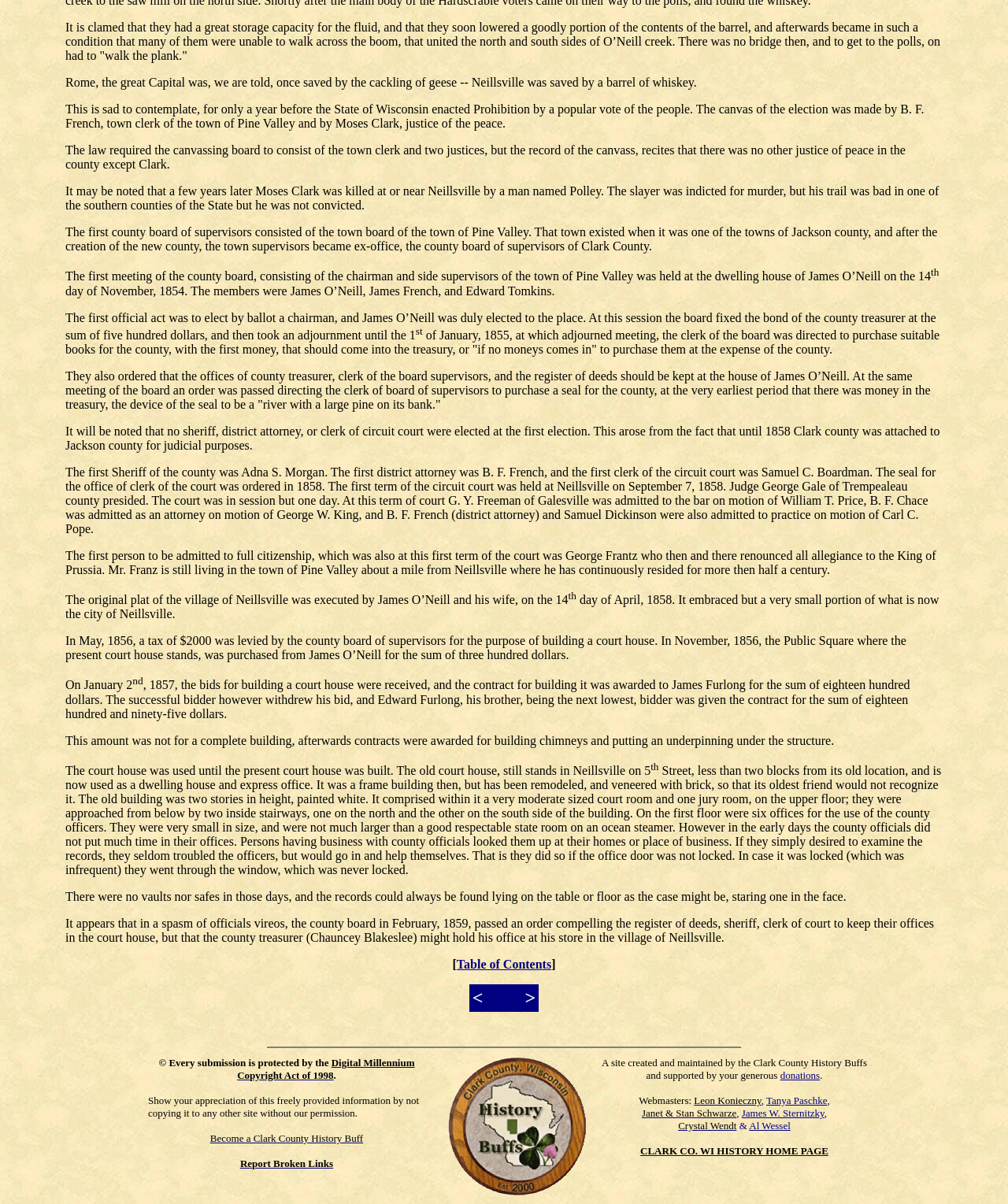Mark the bounding box of the element that matches the following description: "Table of Contents".

[0.453, 0.795, 0.547, 0.806]